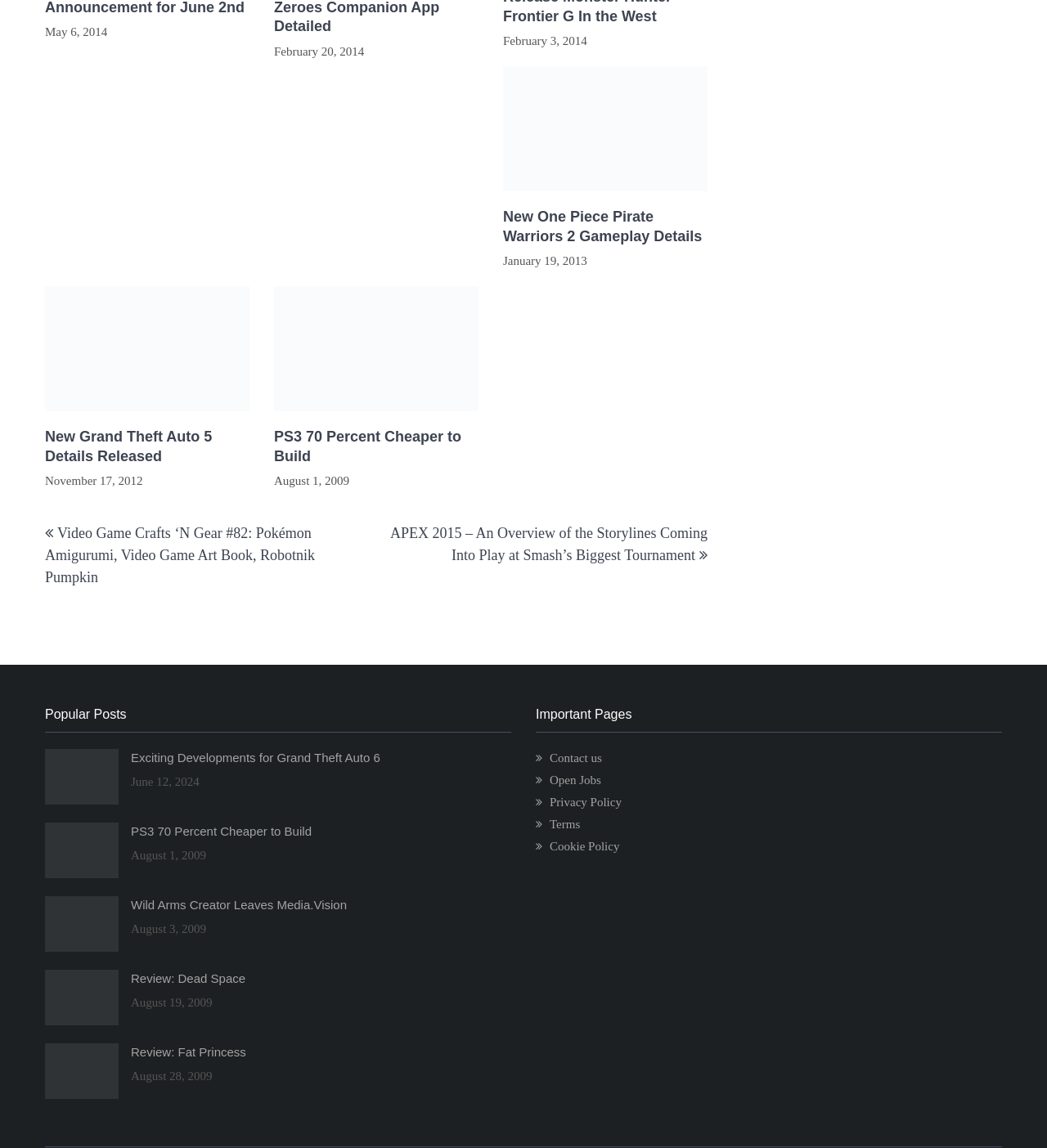Please identify the bounding box coordinates of the area I need to click to accomplish the following instruction: "View Exciting Developments for Grand Theft Auto 6".

[0.125, 0.652, 0.488, 0.668]